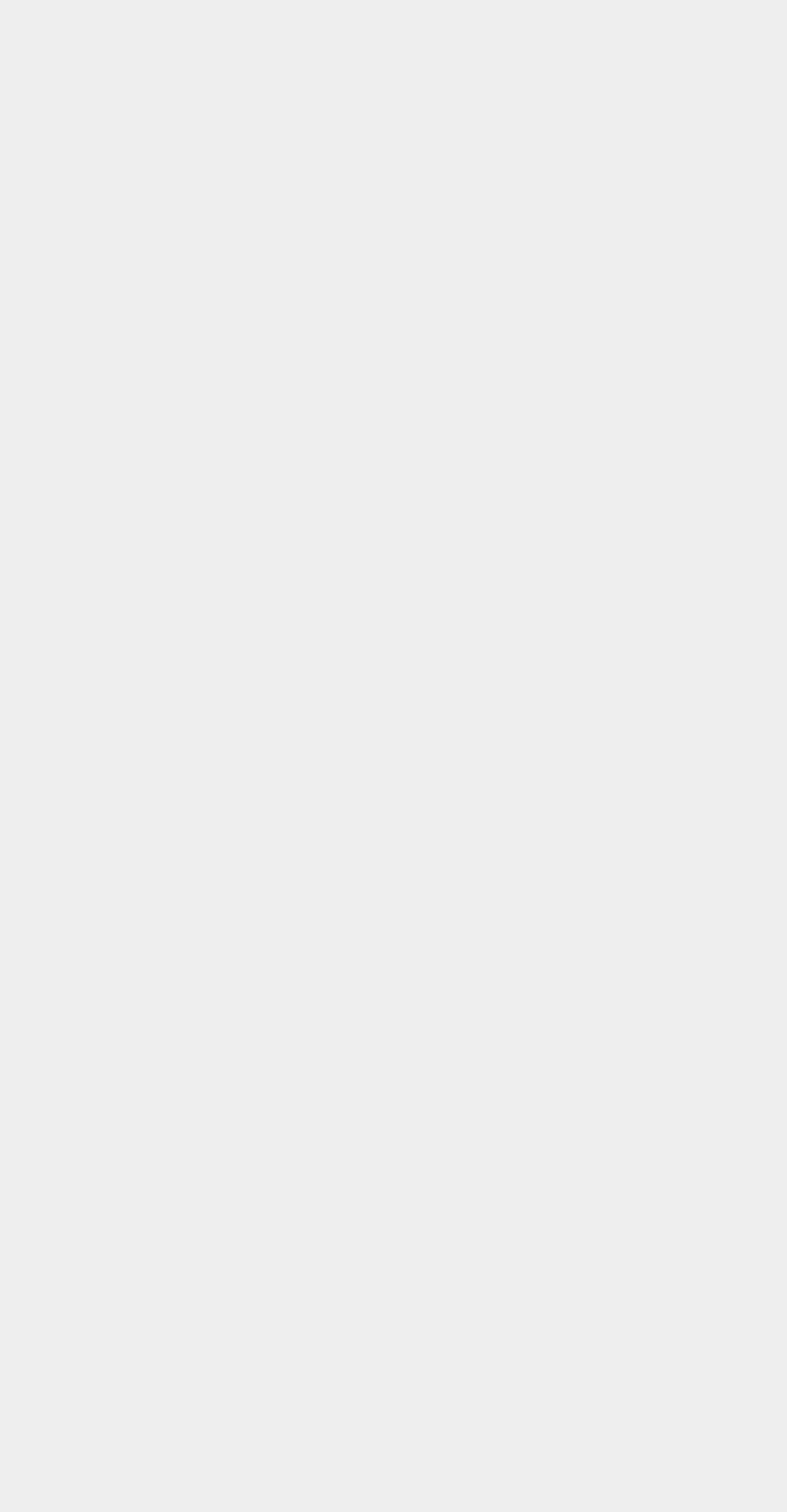How many articles are displayed on this webpage?
Use the screenshot to answer the question with a single word or phrase.

3